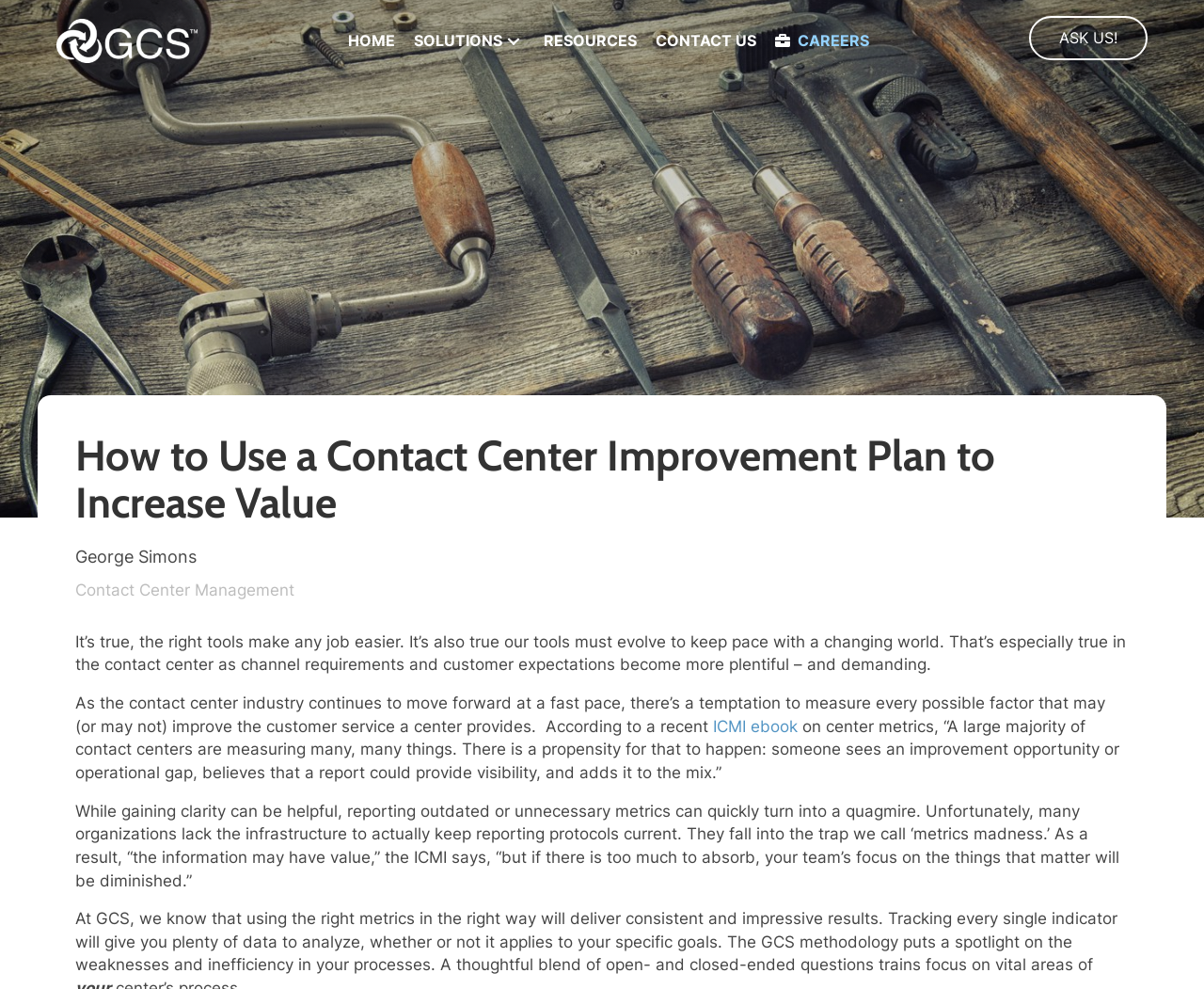Determine the bounding box coordinates of the clickable region to execute the instruction: "Click the GCS logo". The coordinates should be four float numbers between 0 and 1, denoted as [left, top, right, bottom].

[0.047, 0.019, 0.164, 0.064]